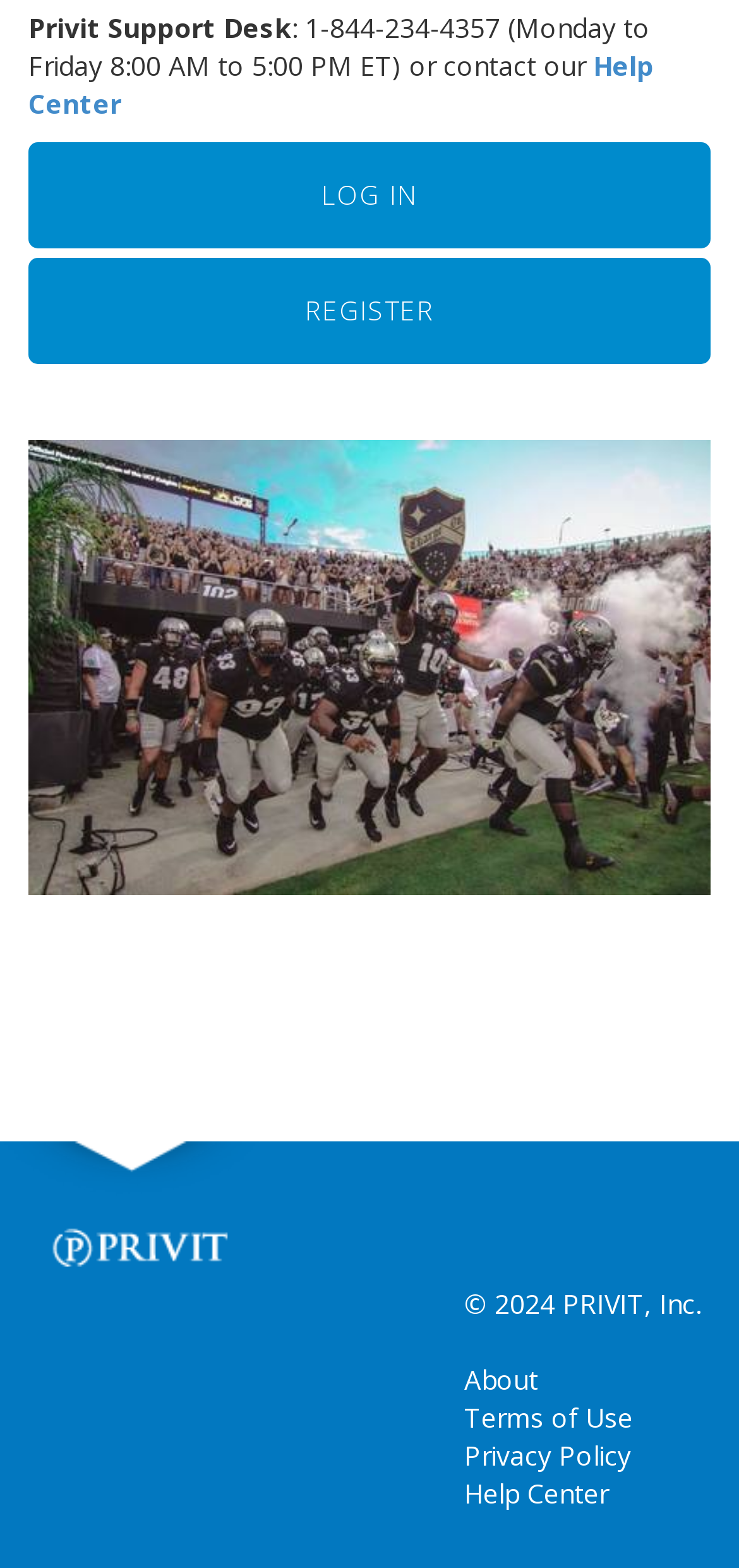Extract the bounding box coordinates for the UI element described as: "REGISTER".

[0.038, 0.165, 0.962, 0.232]